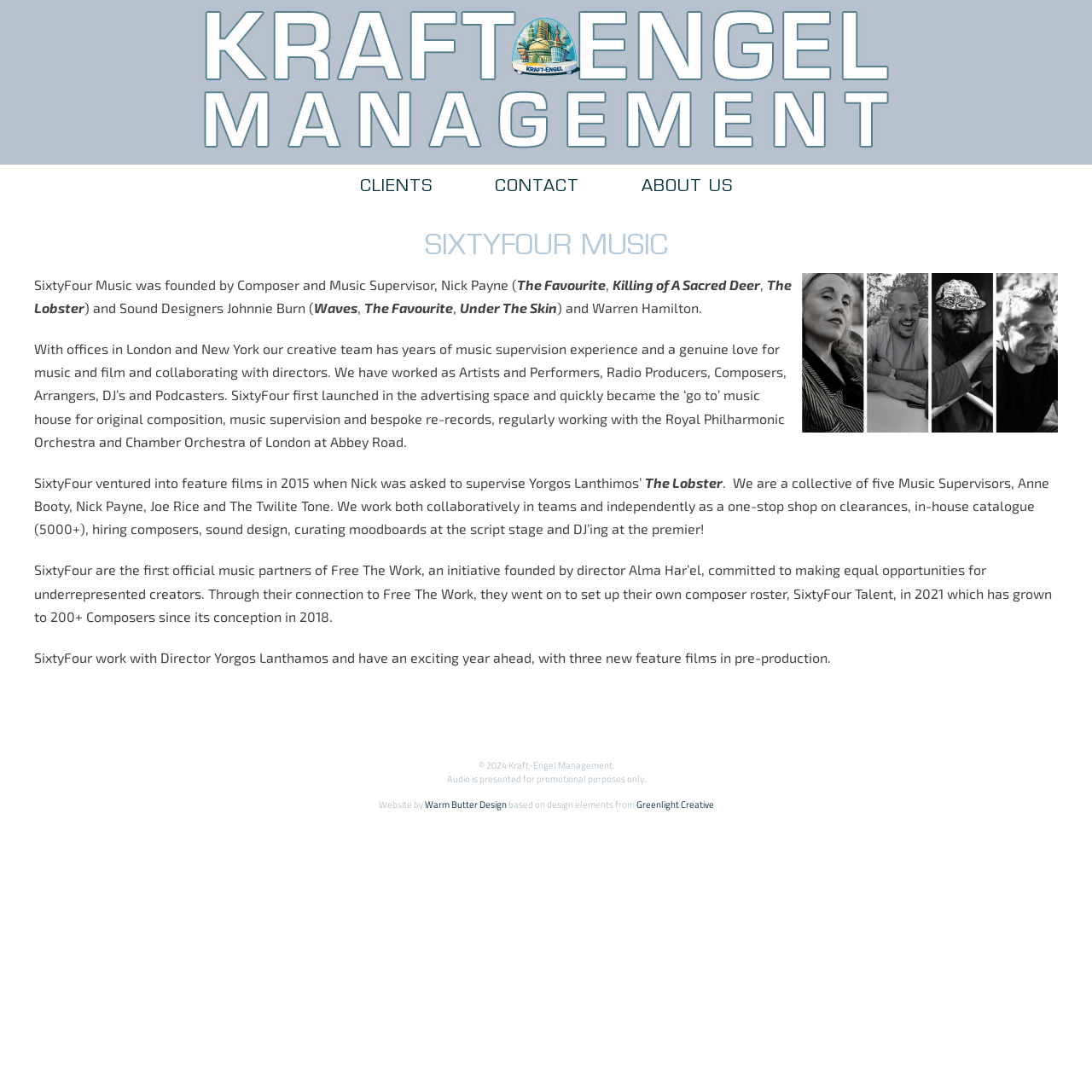What is the profession of Nick Payne? Refer to the image and provide a one-word or short phrase answer.

Composer and Music Supervisor